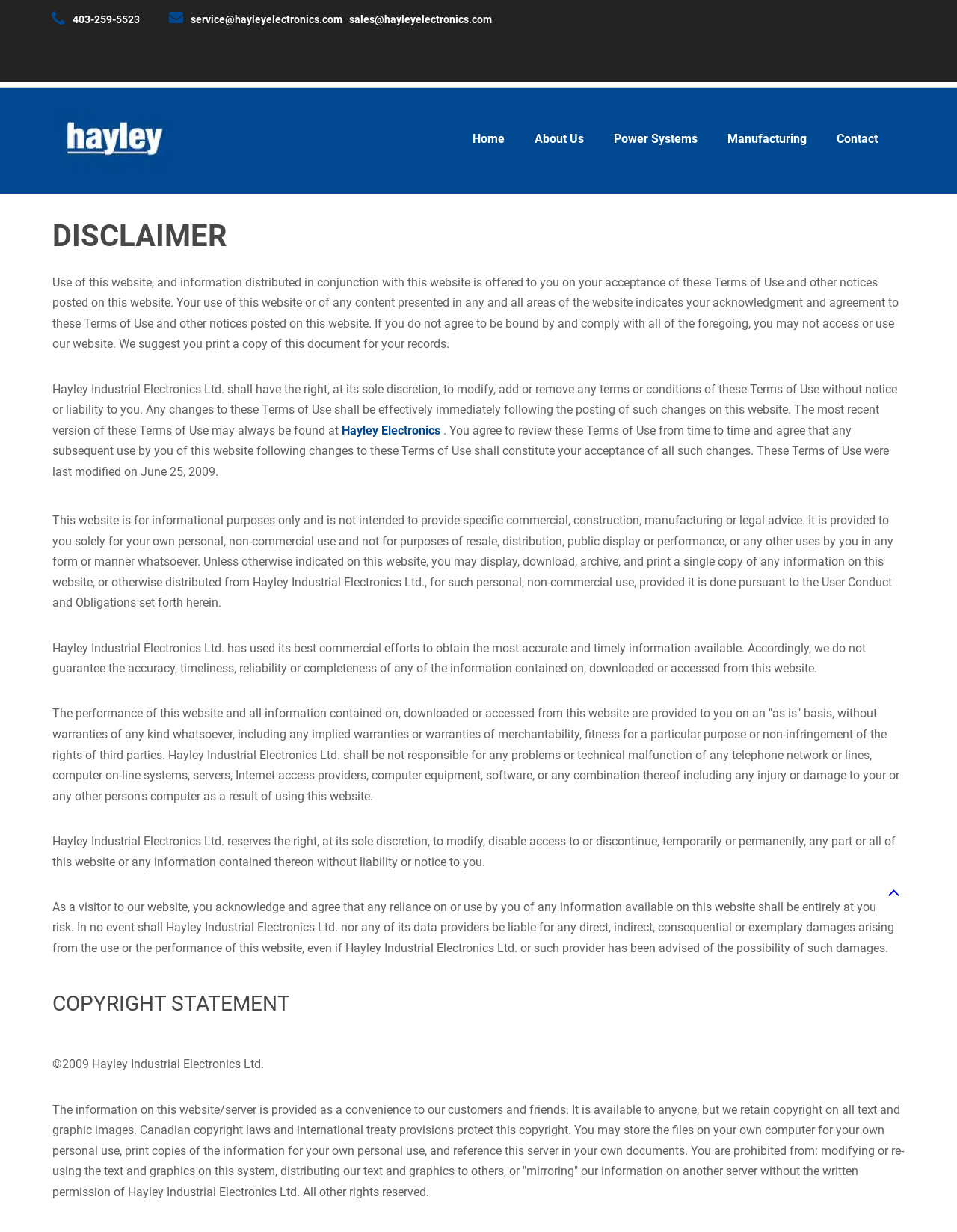Please identify the bounding box coordinates of the region to click in order to complete the given instruction: "Navigate to the Home page". The coordinates should be four float numbers between 0 and 1, i.e., [left, top, right, bottom].

[0.478, 0.098, 0.543, 0.128]